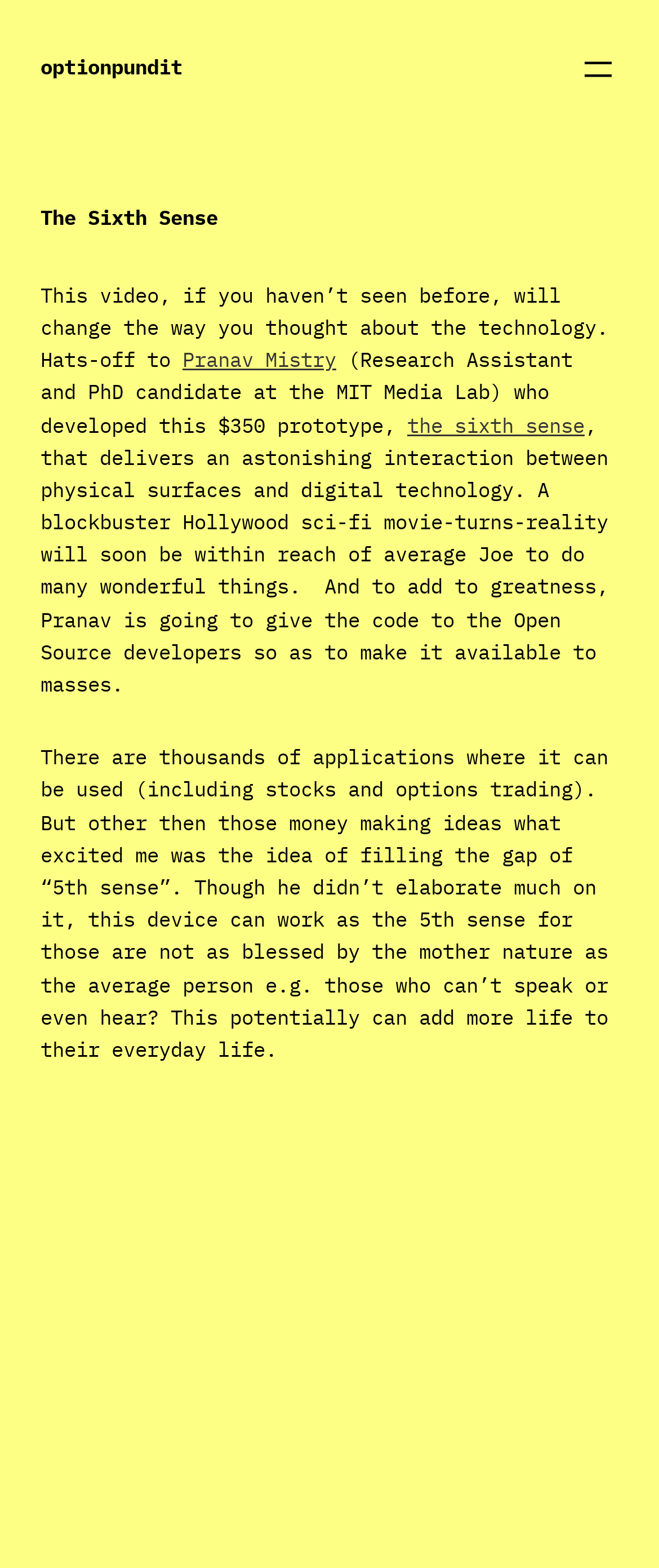Determine the bounding box coordinates for the HTML element mentioned in the following description: "the sixth sense". The coordinates should be a list of four floats ranging from 0 to 1, represented as [left, top, right, bottom].

[0.618, 0.263, 0.887, 0.279]